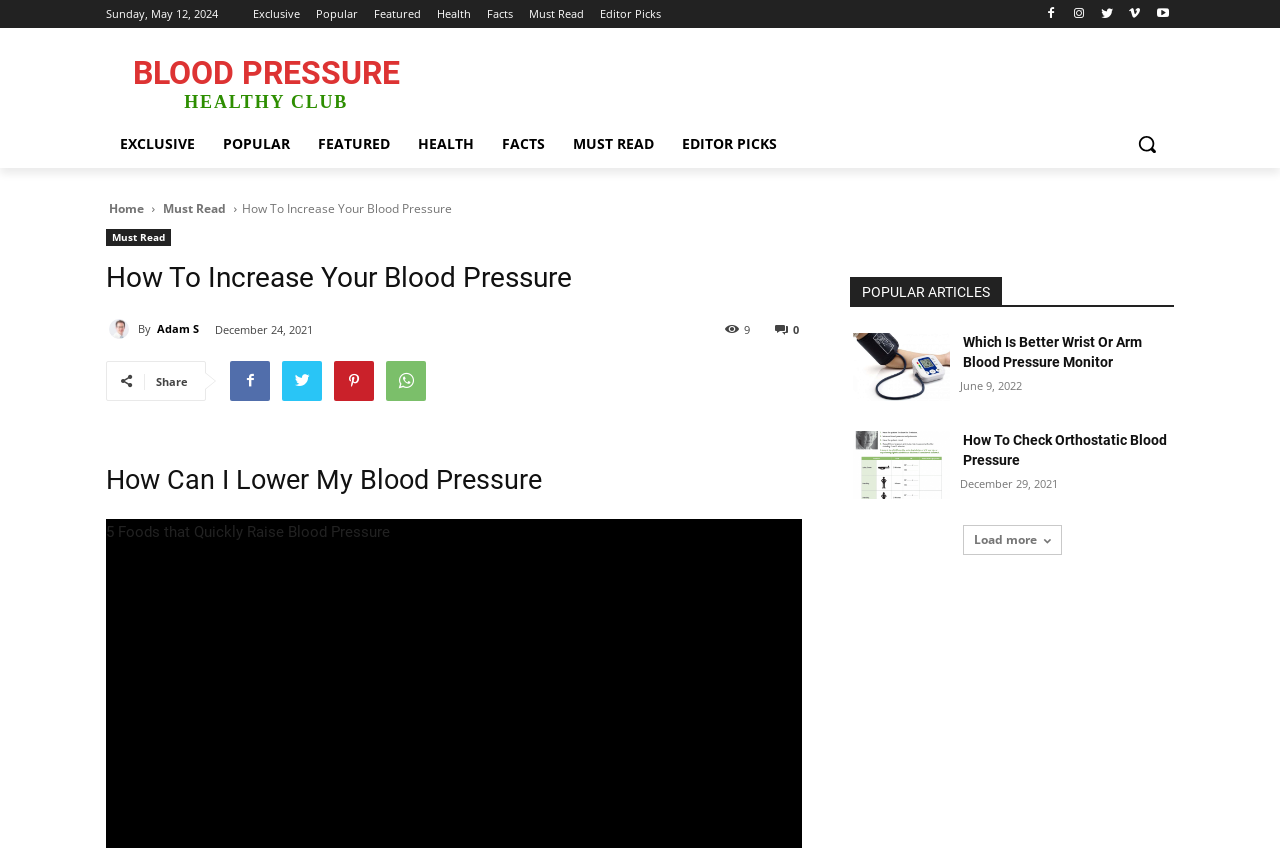Identify the bounding box for the element characterized by the following description: "Buprenorphine".

None